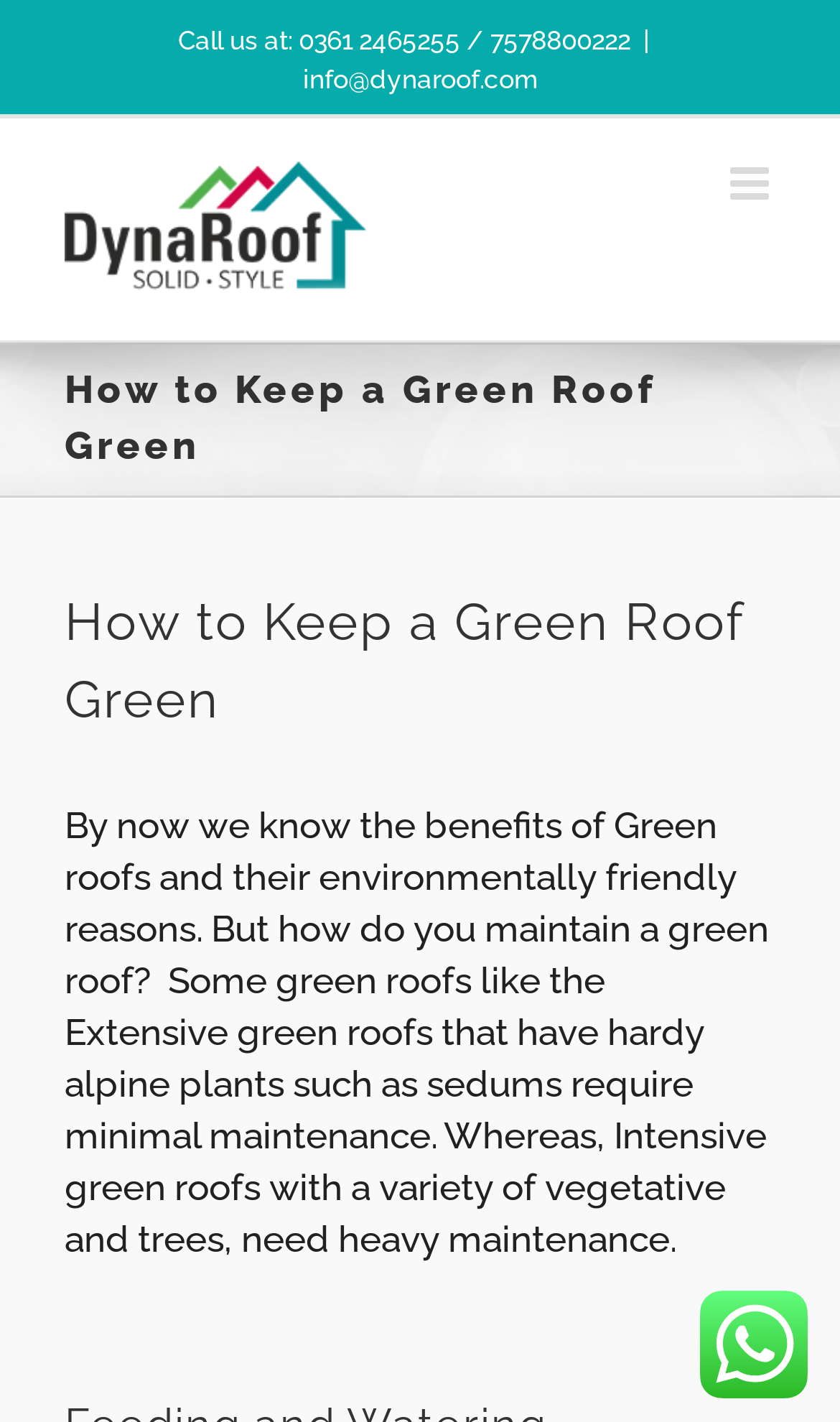Locate the UI element described by aria-label="Toggle mobile menu" in the provided webpage screenshot. Return the bounding box coordinates in the format (top-left x, top-left y, bottom-right x, bottom-right y), ensuring all values are between 0 and 1.

[0.869, 0.114, 0.923, 0.146]